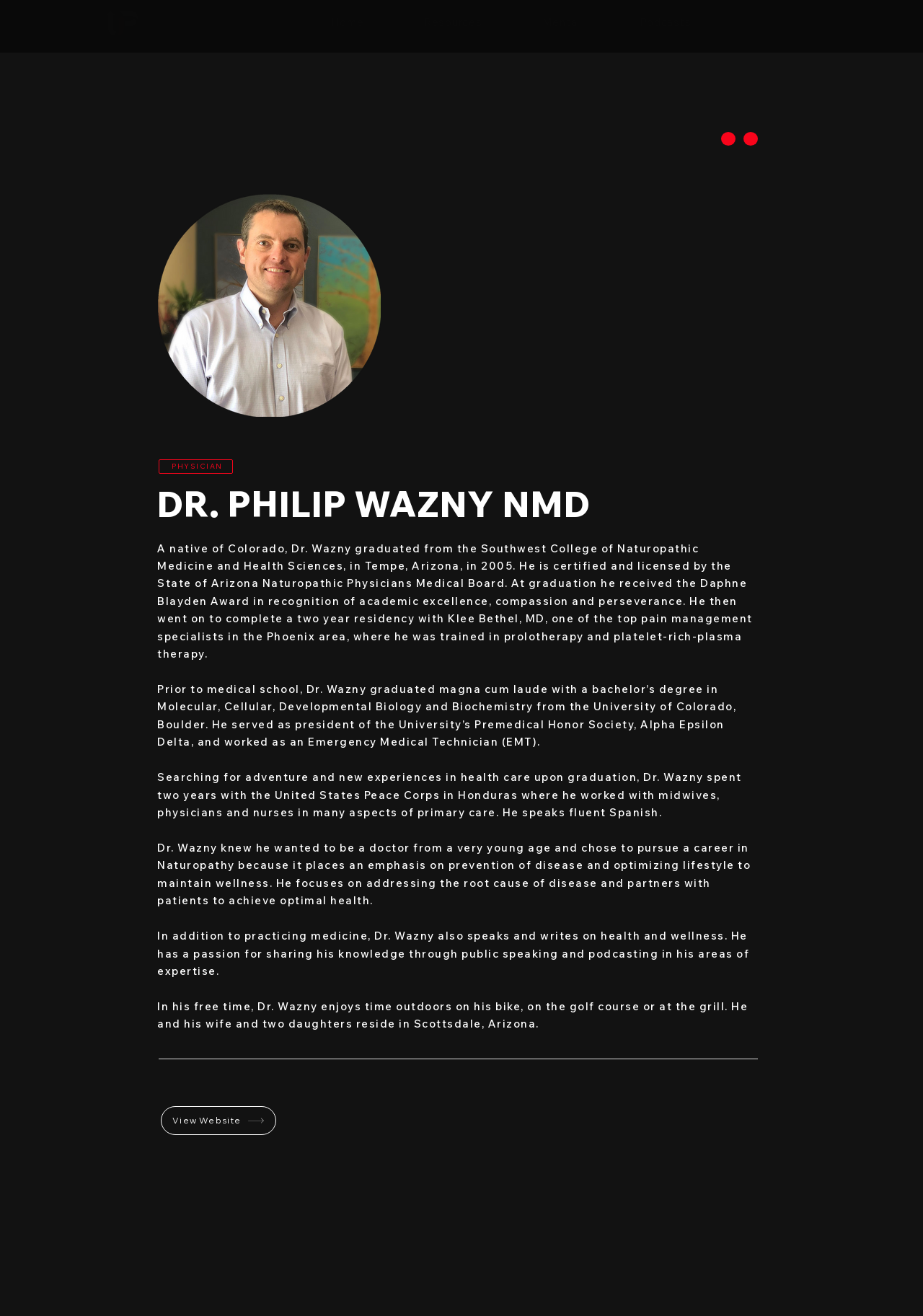Based on the element description Resources, identify the bounding box coordinates for the UI element. The coordinates should be in the format (top-left x, top-left y, bottom-right x, bottom-right y) and within the 0 to 1 range.

[0.43, 0.006, 0.552, 0.027]